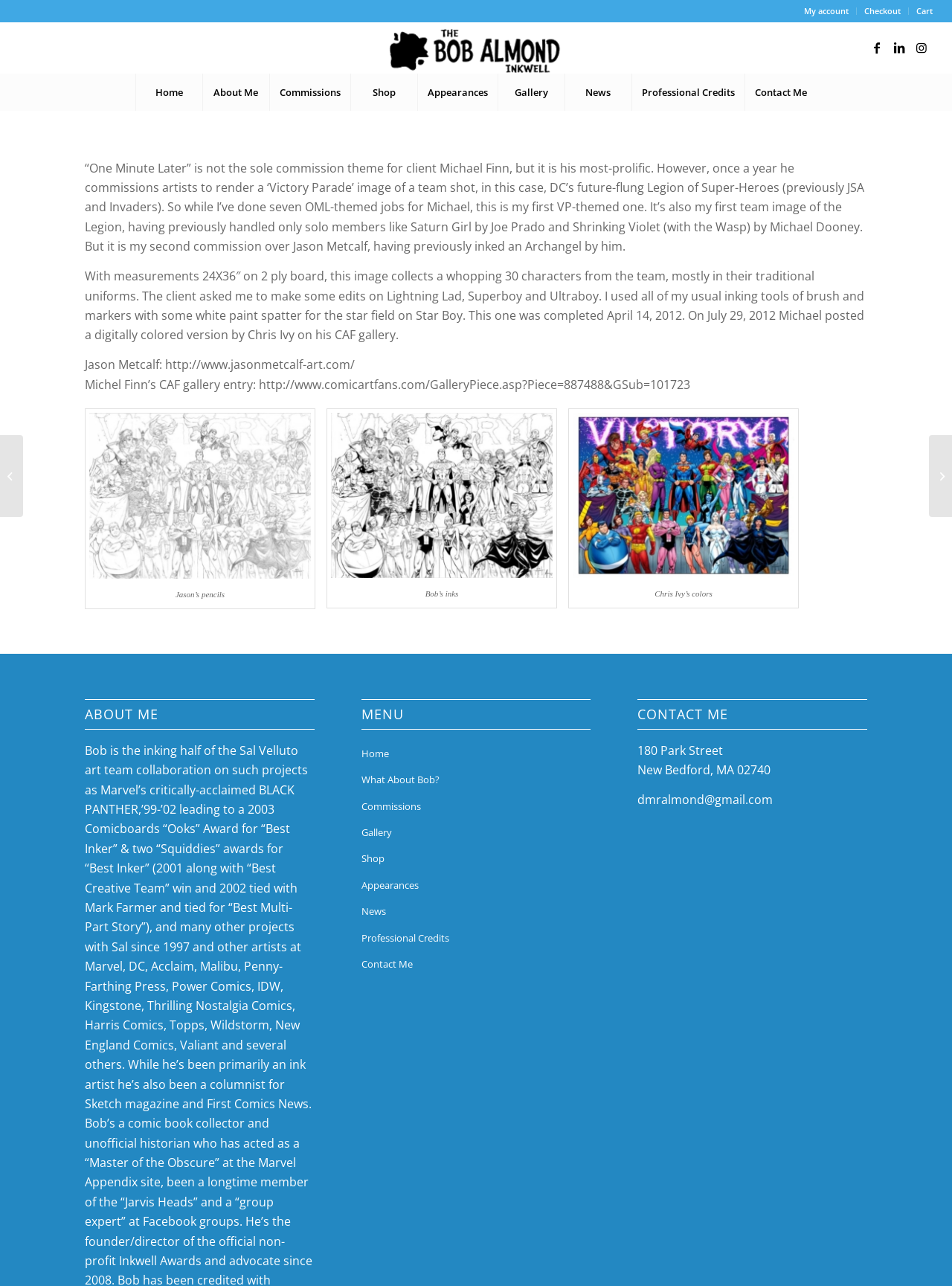Find the bounding box coordinates of the clickable area that will achieve the following instruction: "View SHE-HULK BY ARTHUR ADAMS: Commission".

[0.0, 0.338, 0.024, 0.402]